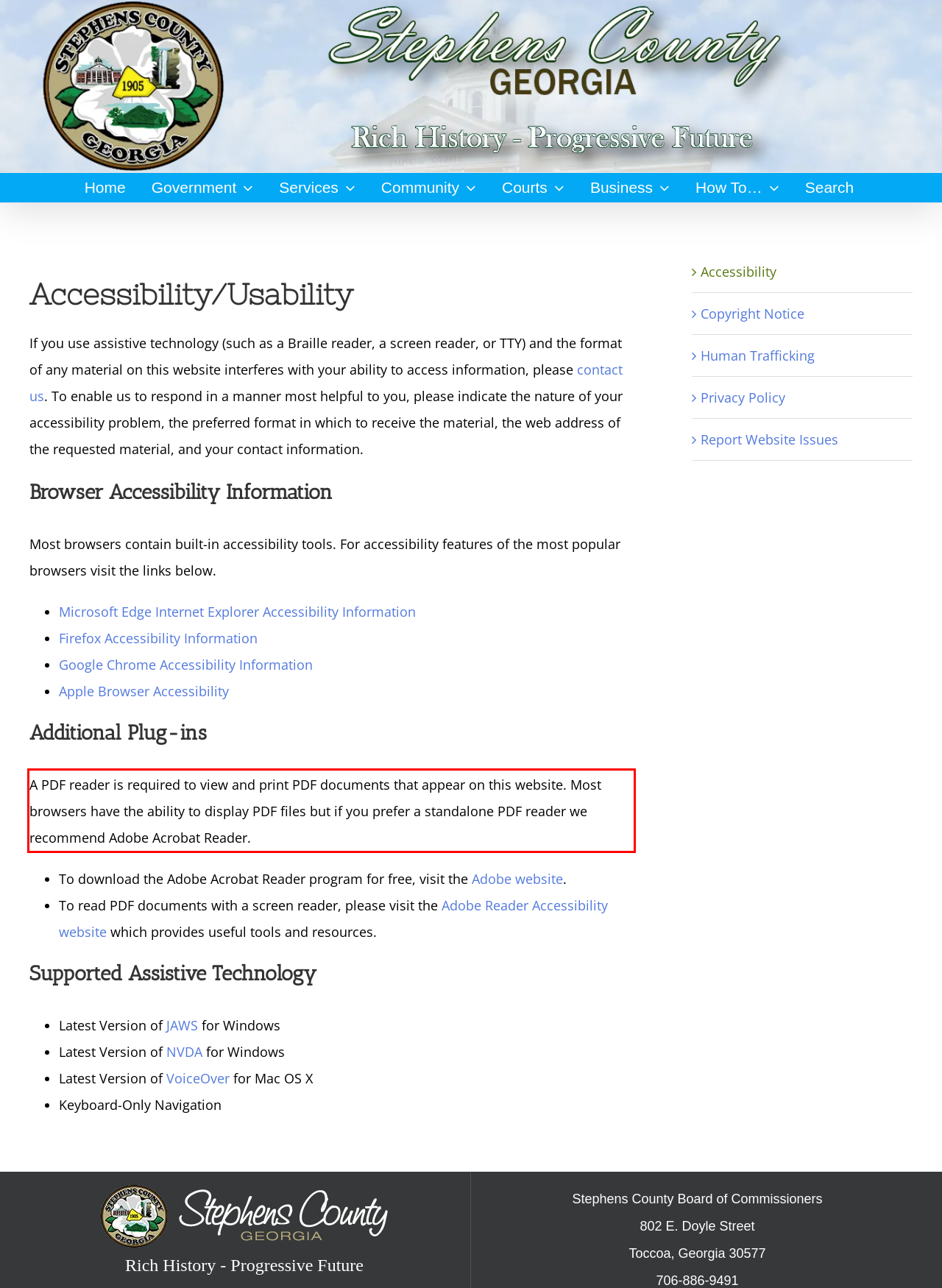Please examine the webpage screenshot containing a red bounding box and use OCR to recognize and output the text inside the red bounding box.

A PDF reader is required to view and print PDF documents that appear on this website. Most browsers have the ability to display PDF files but if you prefer a standalone PDF reader we recommend Adobe Acrobat Reader.